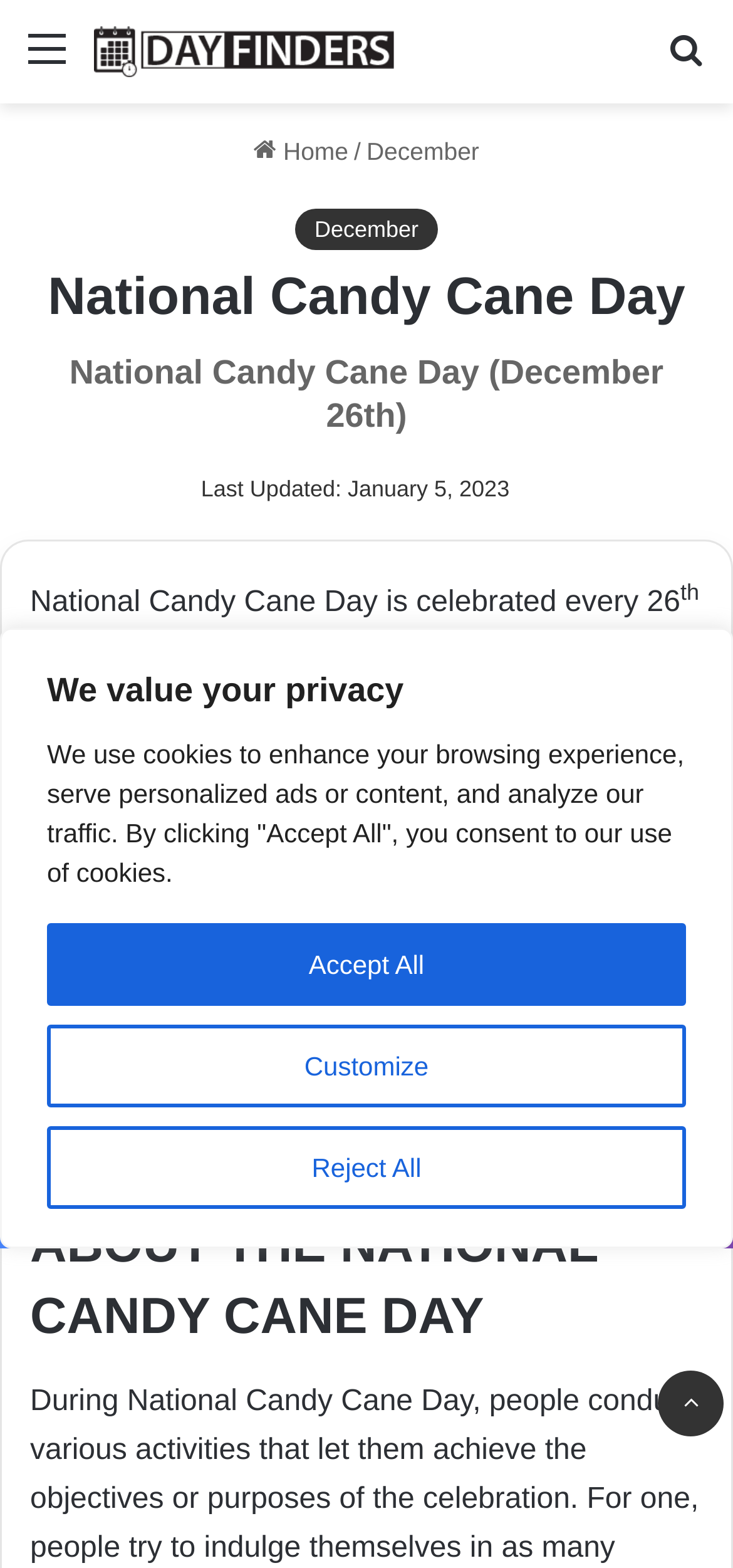What is the date of National Candy Cane Day?
Please provide a detailed and comprehensive answer to the question.

The answer can be found in the heading 'National Candy Cane Day (December 26th)' which is located at the top of the webpage. The date is explicitly mentioned in the heading.